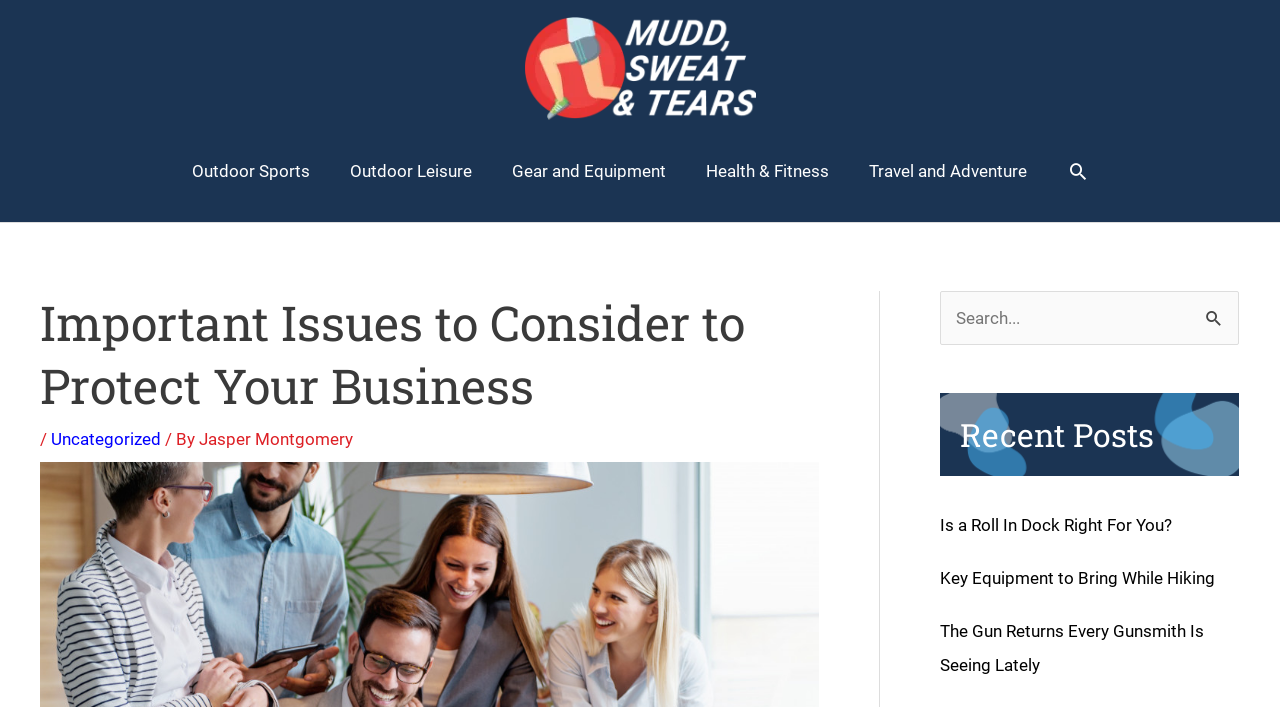Is there a search function on the webpage?
Using the image as a reference, answer the question in detail.

I found a search box and a 'Search' button, which indicates that there is a search function on the webpage.